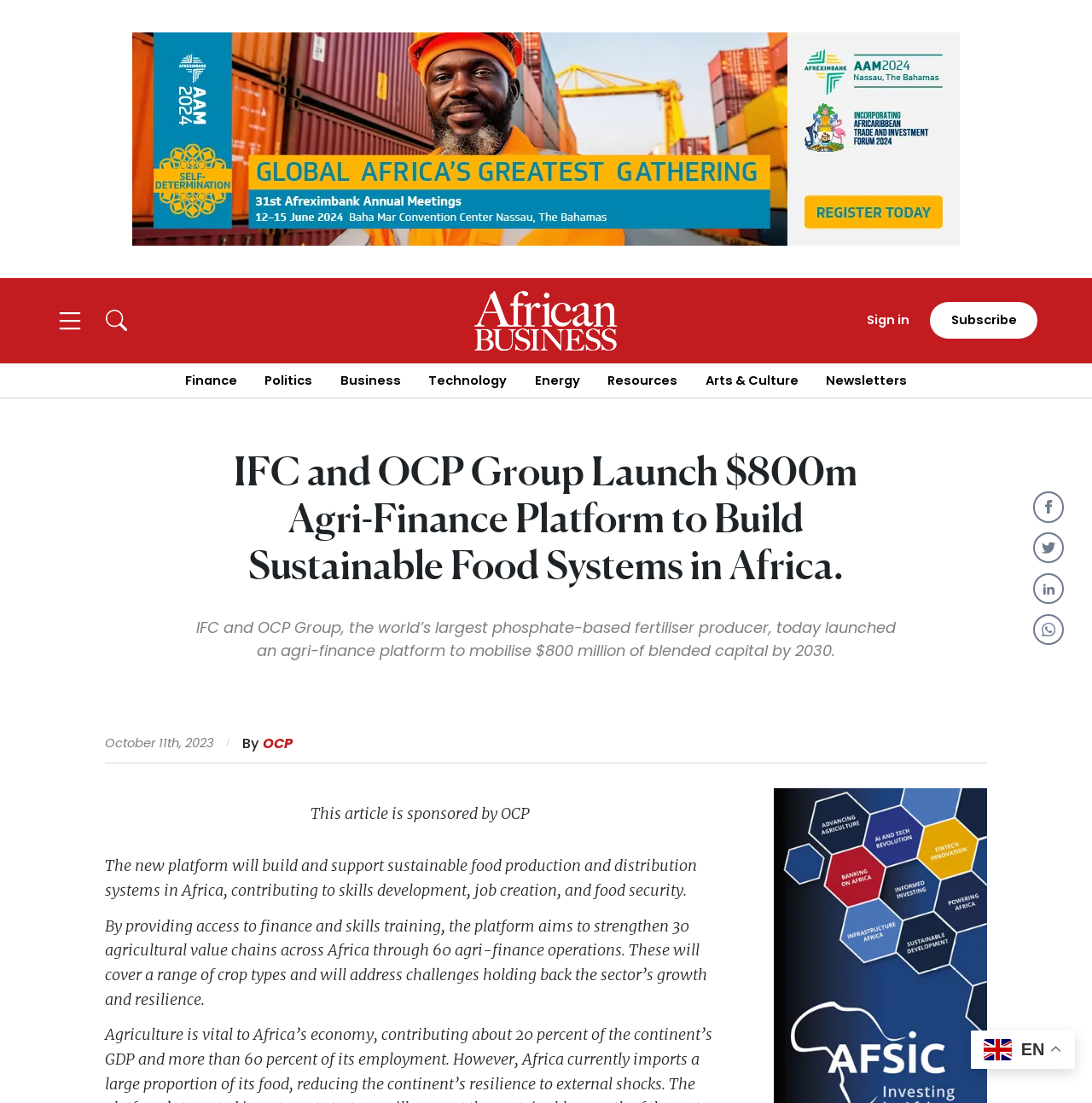What is the date of the article?
Answer the question with as much detail as possible.

The question is asking about the date of the article. From the webpage, we can see that the text 'October 11th, 2023' indicates that the date of the article is October 11th, 2023.